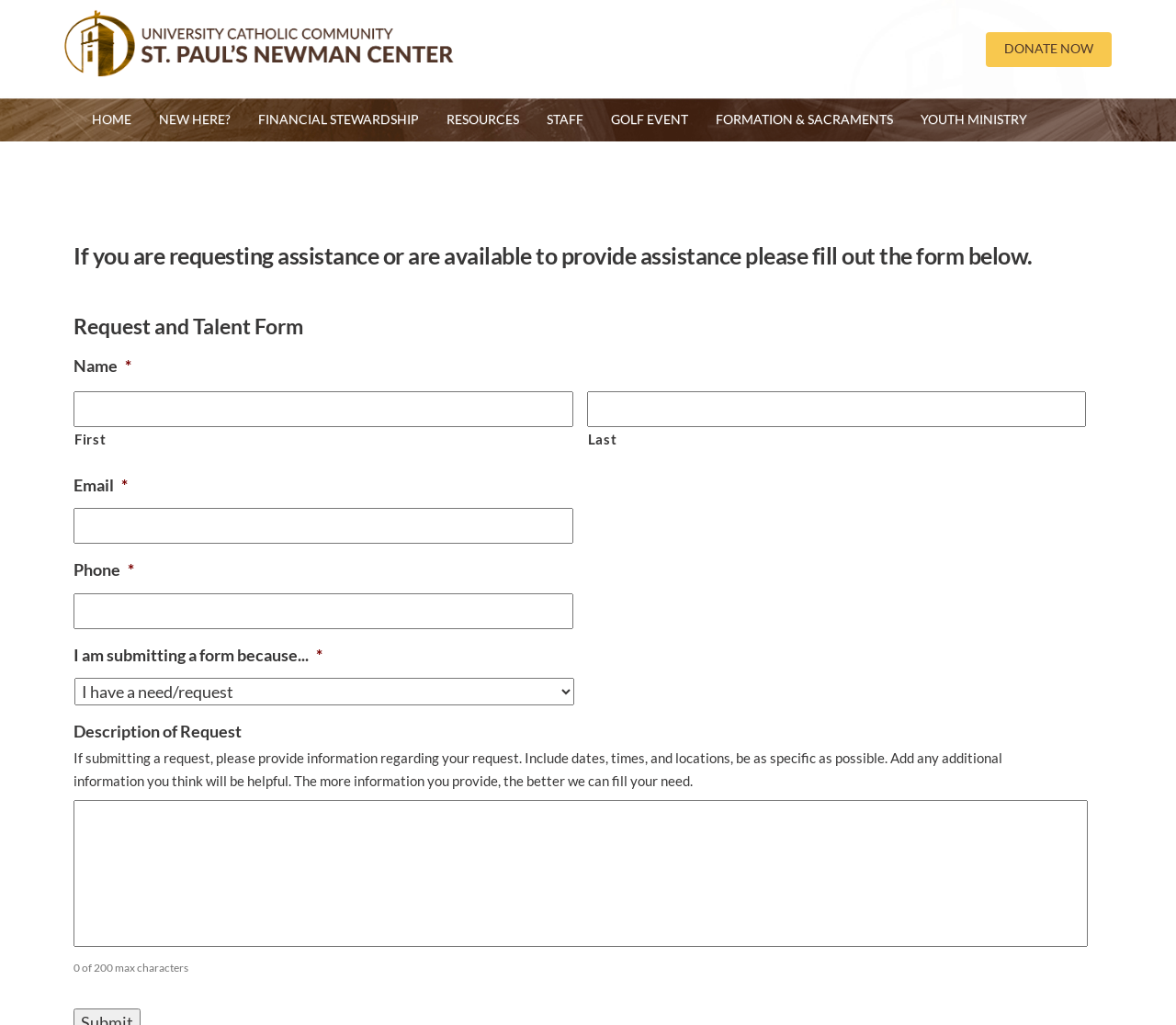Given the description Formation & Sacraments, predict the bounding box coordinates of the UI element. Ensure the coordinates are in the format (top-left x, top-left y, bottom-right x, bottom-right y) and all values are between 0 and 1.

[0.597, 0.094, 0.771, 0.139]